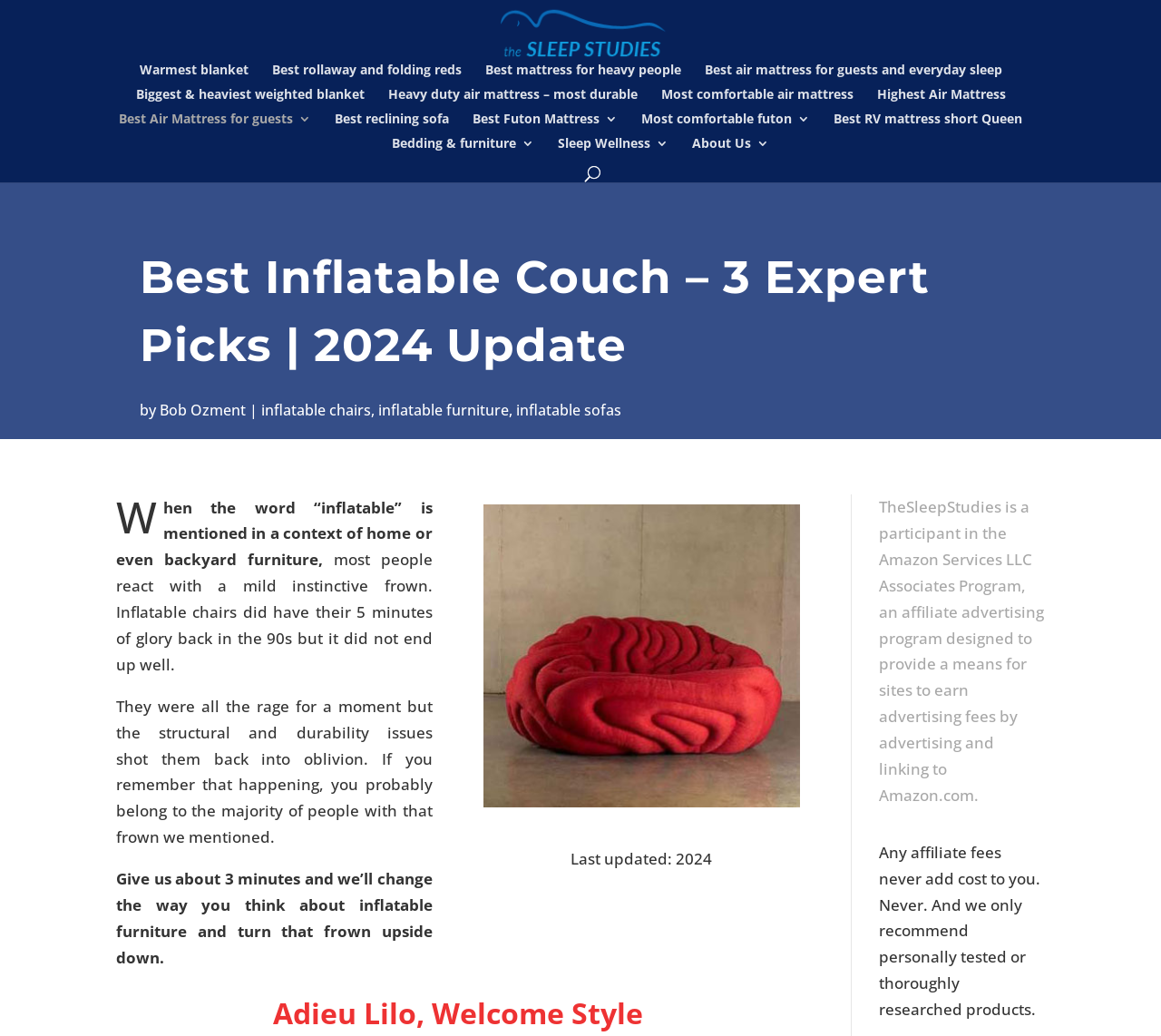Identify and provide the main heading of the webpage.

Best Inflatable Couch – 3 Expert Picks | 2024 Update